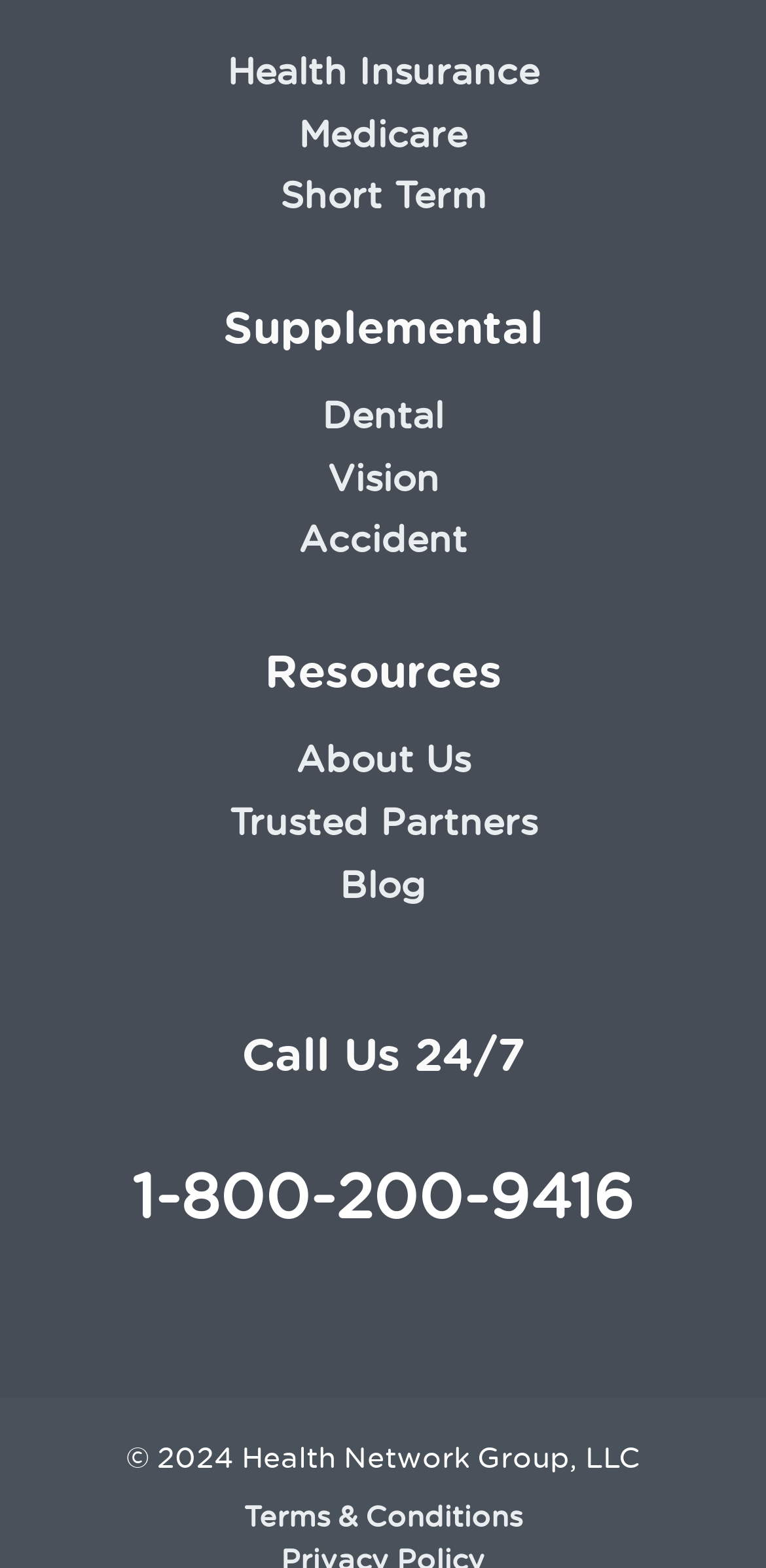Locate the bounding box coordinates of the clickable area needed to fulfill the instruction: "Click on Health Insurance".

[0.296, 0.033, 0.704, 0.058]